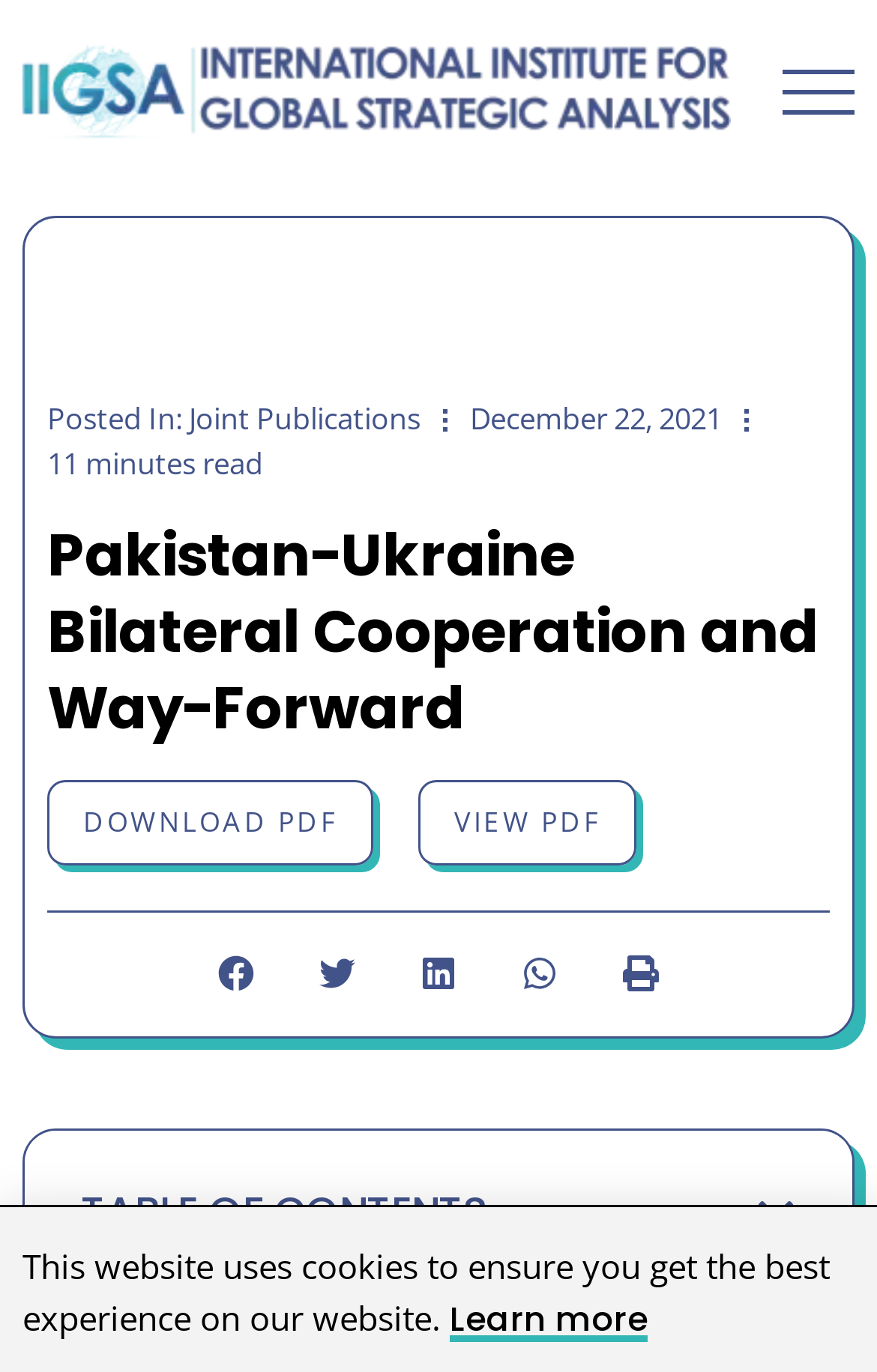Locate the bounding box coordinates of the clickable part needed for the task: "Click the 'VIEW PDF' link".

[0.477, 0.569, 0.726, 0.631]